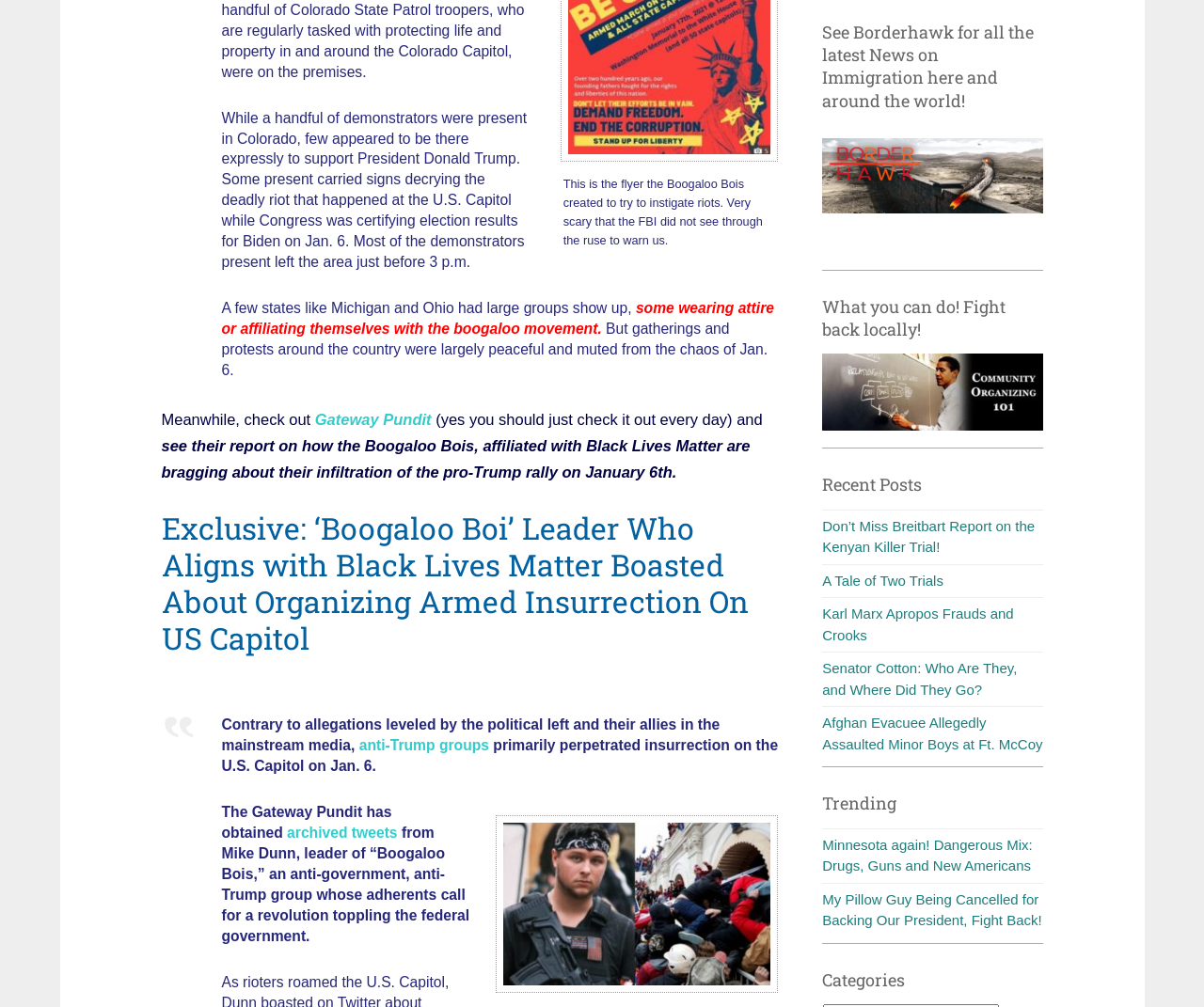What is the affiliation of the Boogaloo Bois?
Respond to the question with a well-detailed and thorough answer.

The article describes the Boogaloo Bois as an 'anti-government, anti-Trump group whose adherents call for a revolution toppling the federal government', which suggests that they are affiliated with anti-government and anti-Trump ideologies.